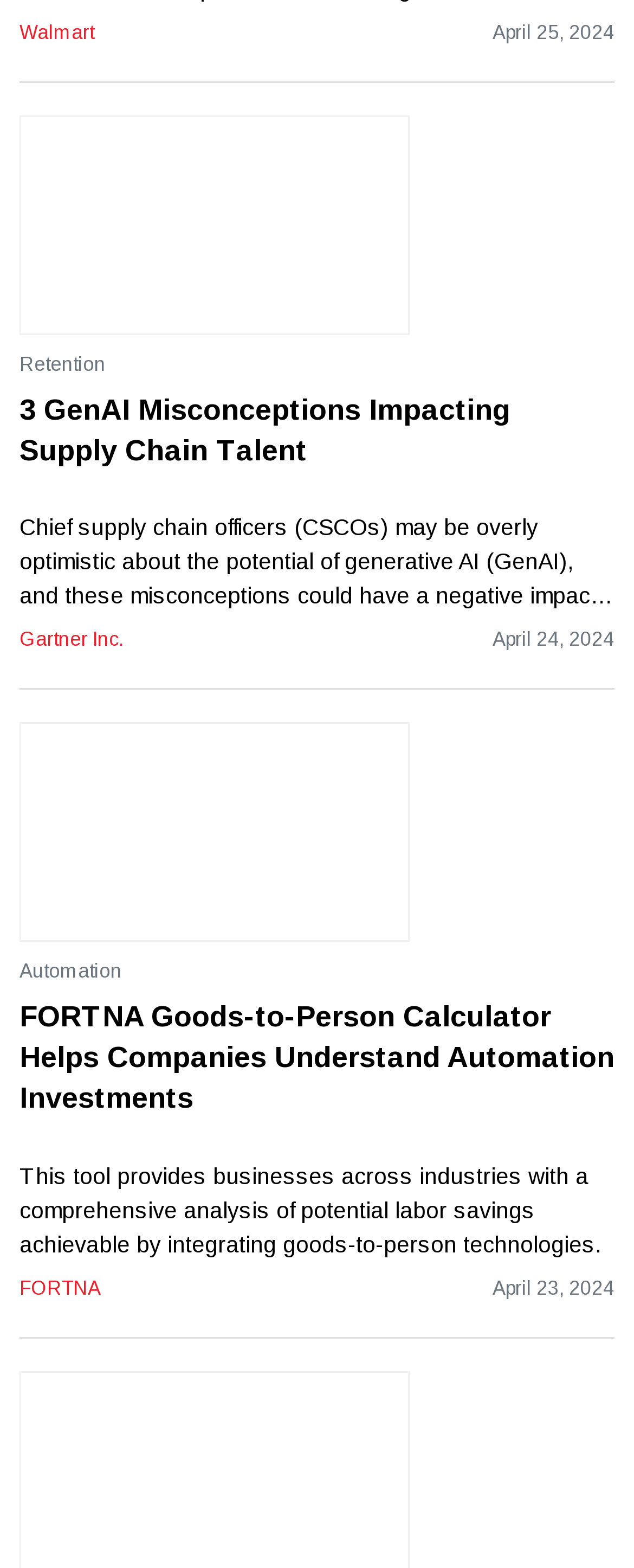Can you determine the bounding box coordinates of the area that needs to be clicked to fulfill the following instruction: "Visit Gartner Inc."?

[0.031, 0.4, 0.195, 0.415]